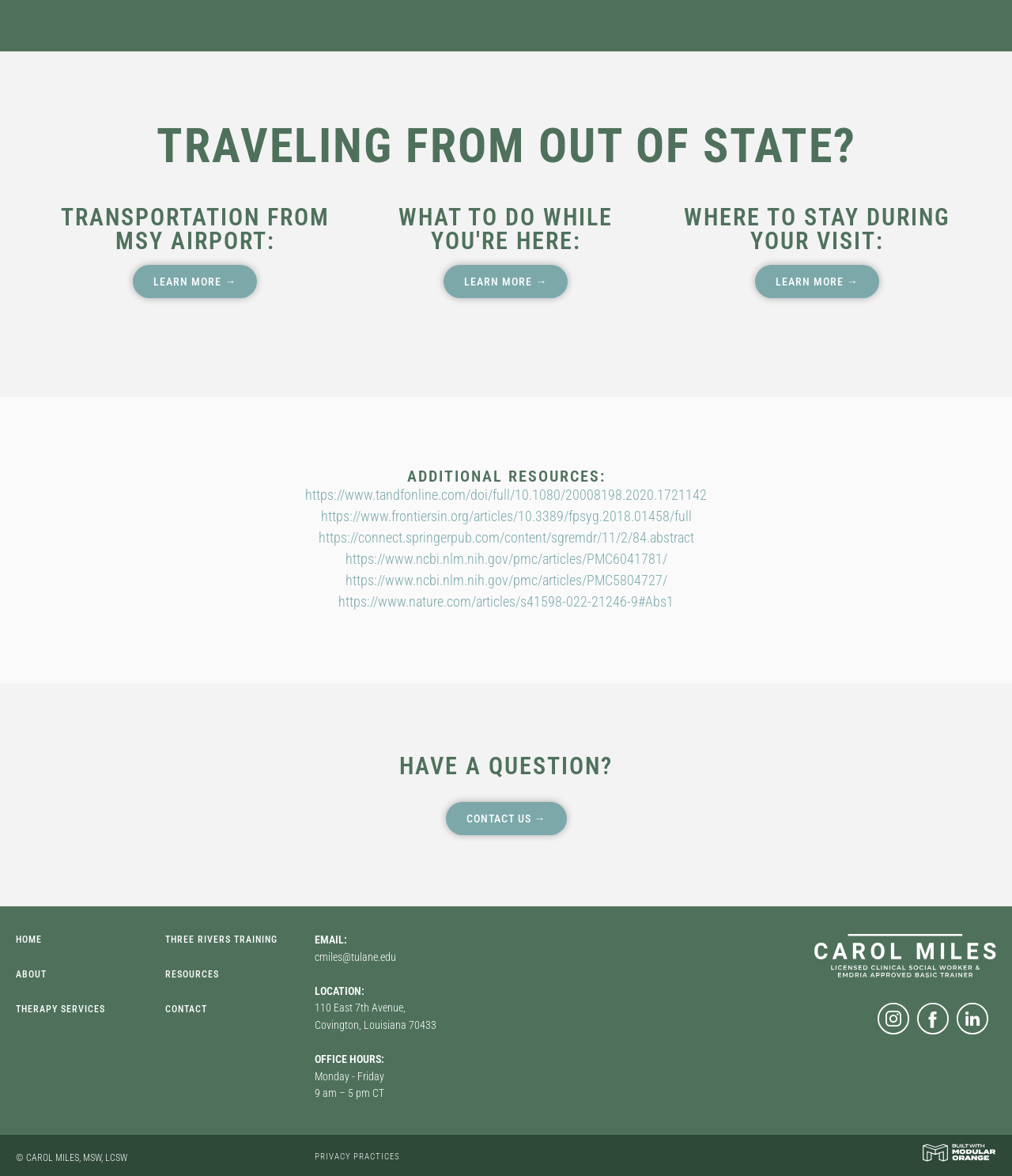Please mark the clickable region by giving the bounding box coordinates needed to complete this instruction: "Find out where to stay during your visit".

[0.746, 0.225, 0.869, 0.254]